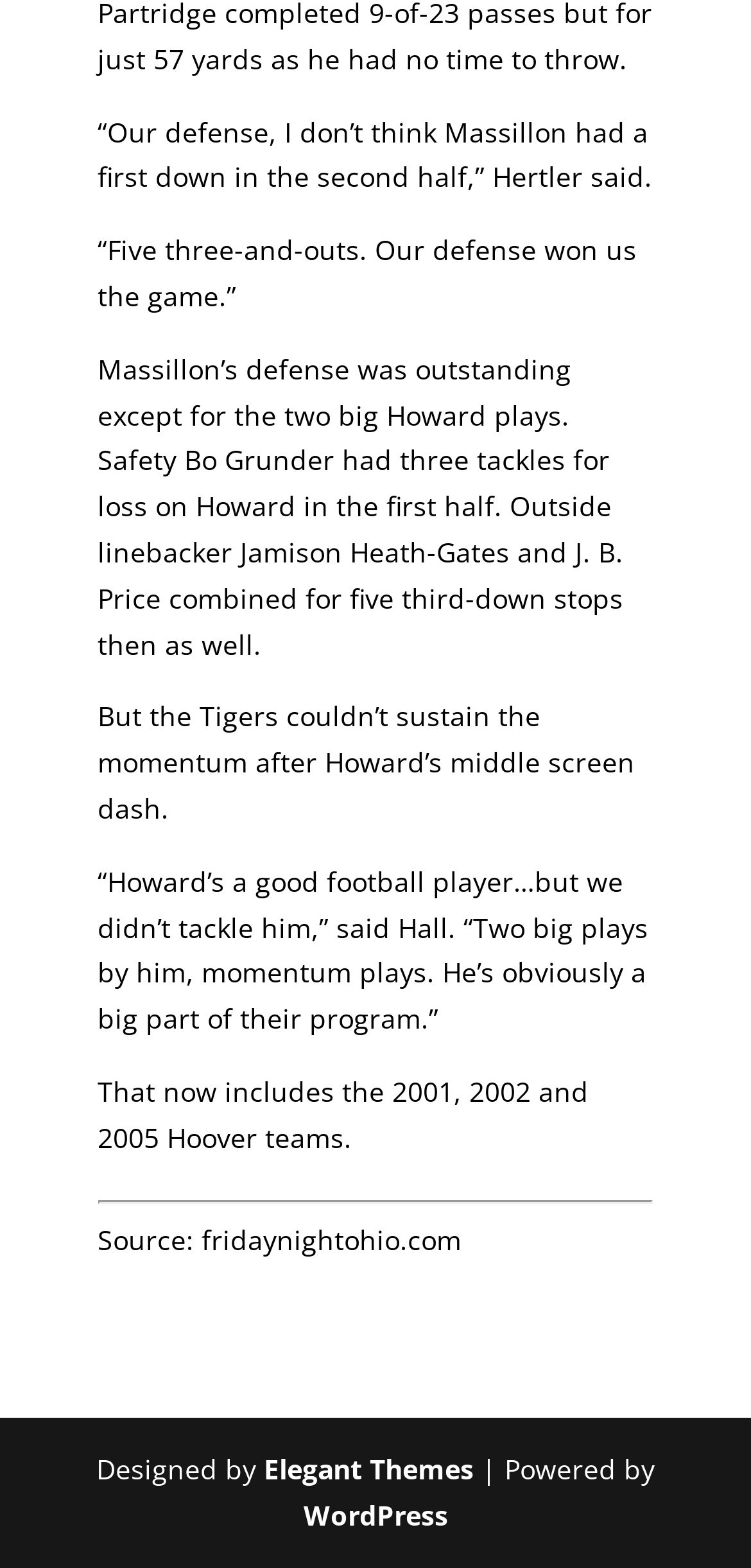Refer to the image and provide a thorough answer to this question:
What is the name of the team mentioned in the article?

The team mentioned in the article is Massillon, as indicated by the context of the article and the quotes from Hertler and Hall.